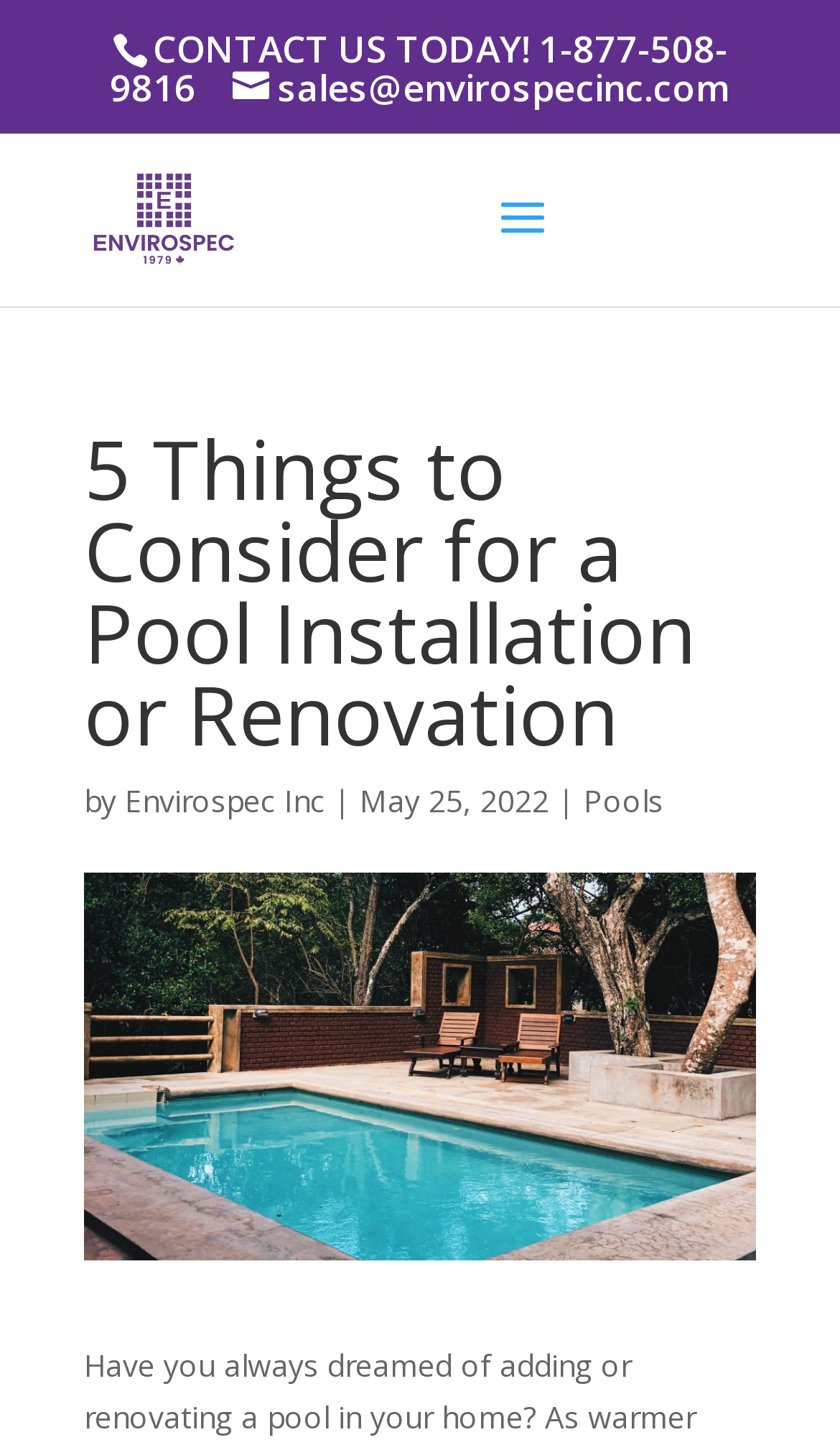Who is the author of the article?
Please answer the question with a single word or phrase, referencing the image.

Envirospec Inc